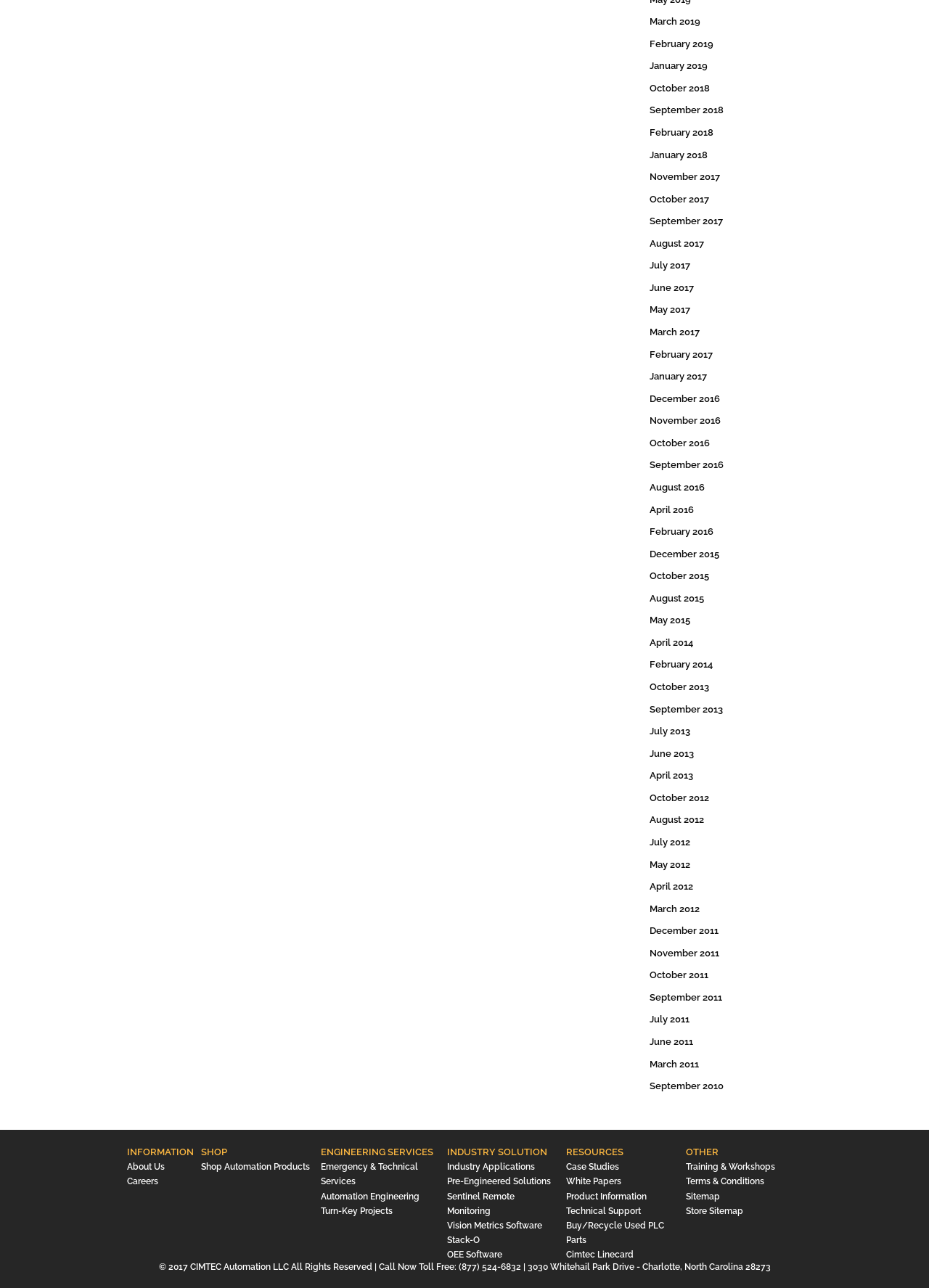Could you determine the bounding box coordinates of the clickable element to complete the instruction: "Click on March 2019"? Provide the coordinates as four float numbers between 0 and 1, i.e., [left, top, right, bottom].

[0.699, 0.012, 0.754, 0.021]